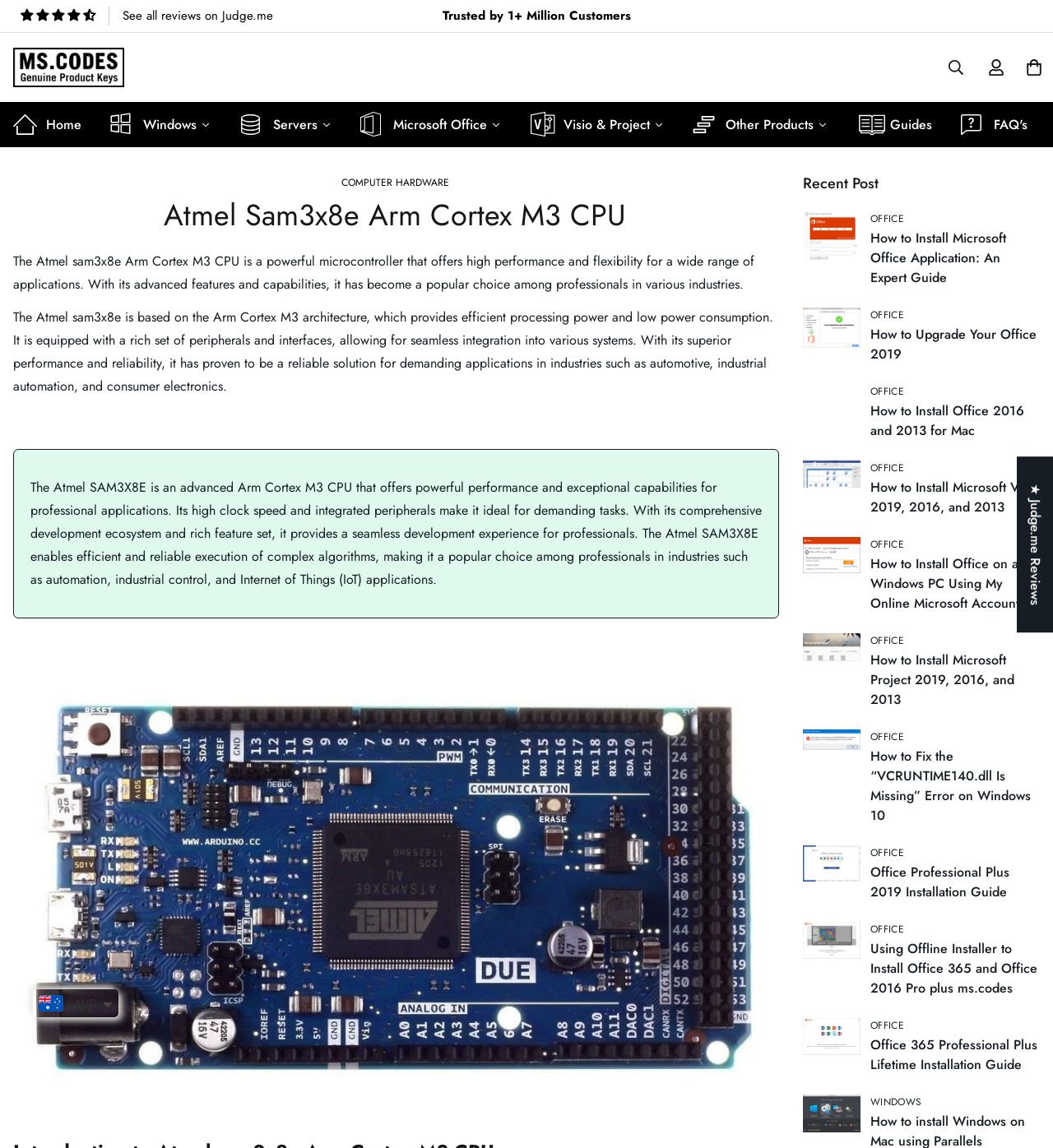Please provide a brief answer to the question using only one word or phrase: 
What is the category of the link 'How to Install Microsoft Office Application: An Expert Guide'?

OFFICE